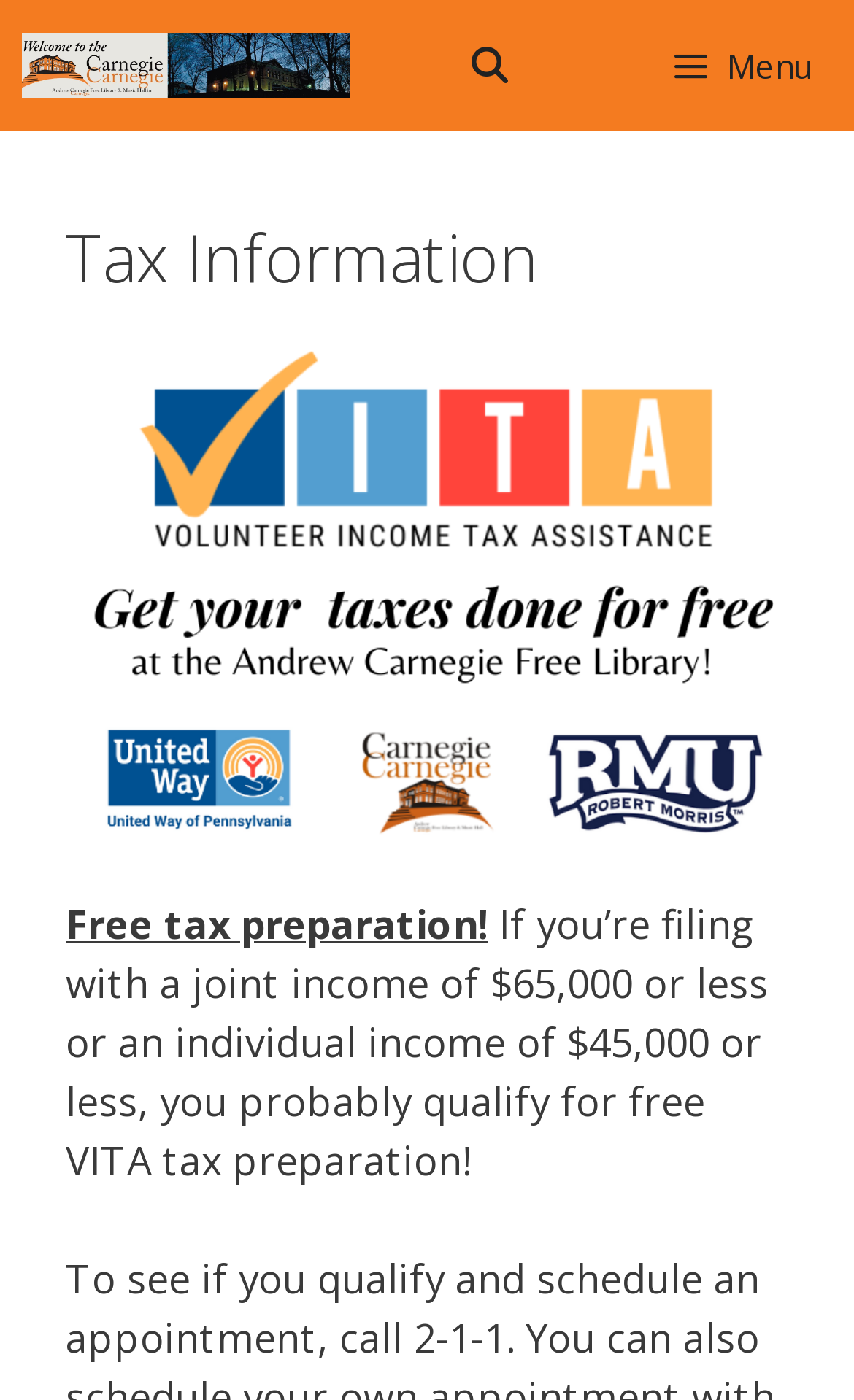Locate the bounding box coordinates of the UI element described by: "Menu". The bounding box coordinates should consist of four float numbers between 0 and 1, i.e., [left, top, right, bottom].

[0.733, 0.0, 1.0, 0.094]